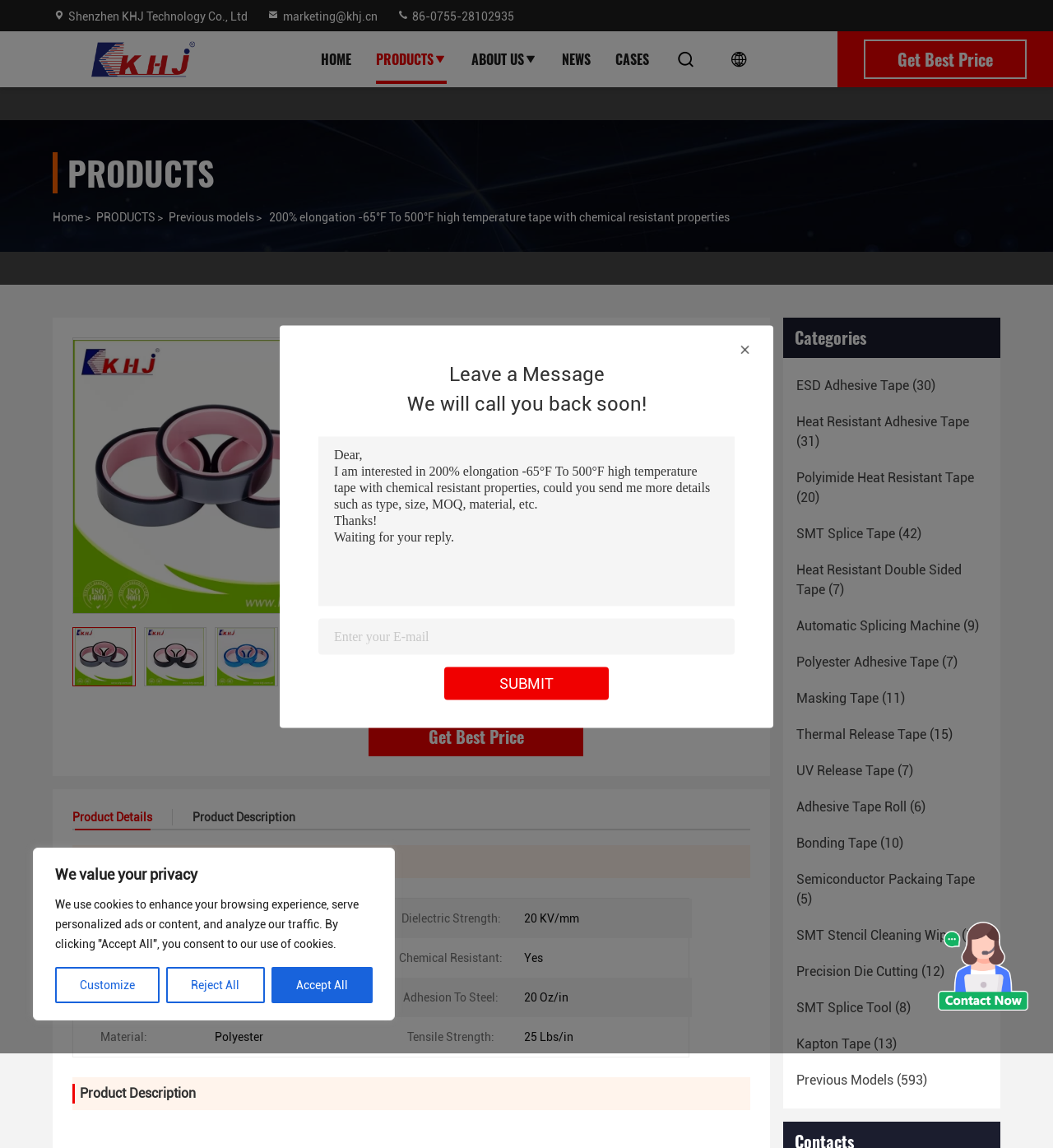Indicate the bounding box coordinates of the element that must be clicked to execute the instruction: "Click the 'Submit' button". The coordinates should be given as four float numbers between 0 and 1, i.e., [left, top, right, bottom].

[0.474, 0.587, 0.526, 0.603]